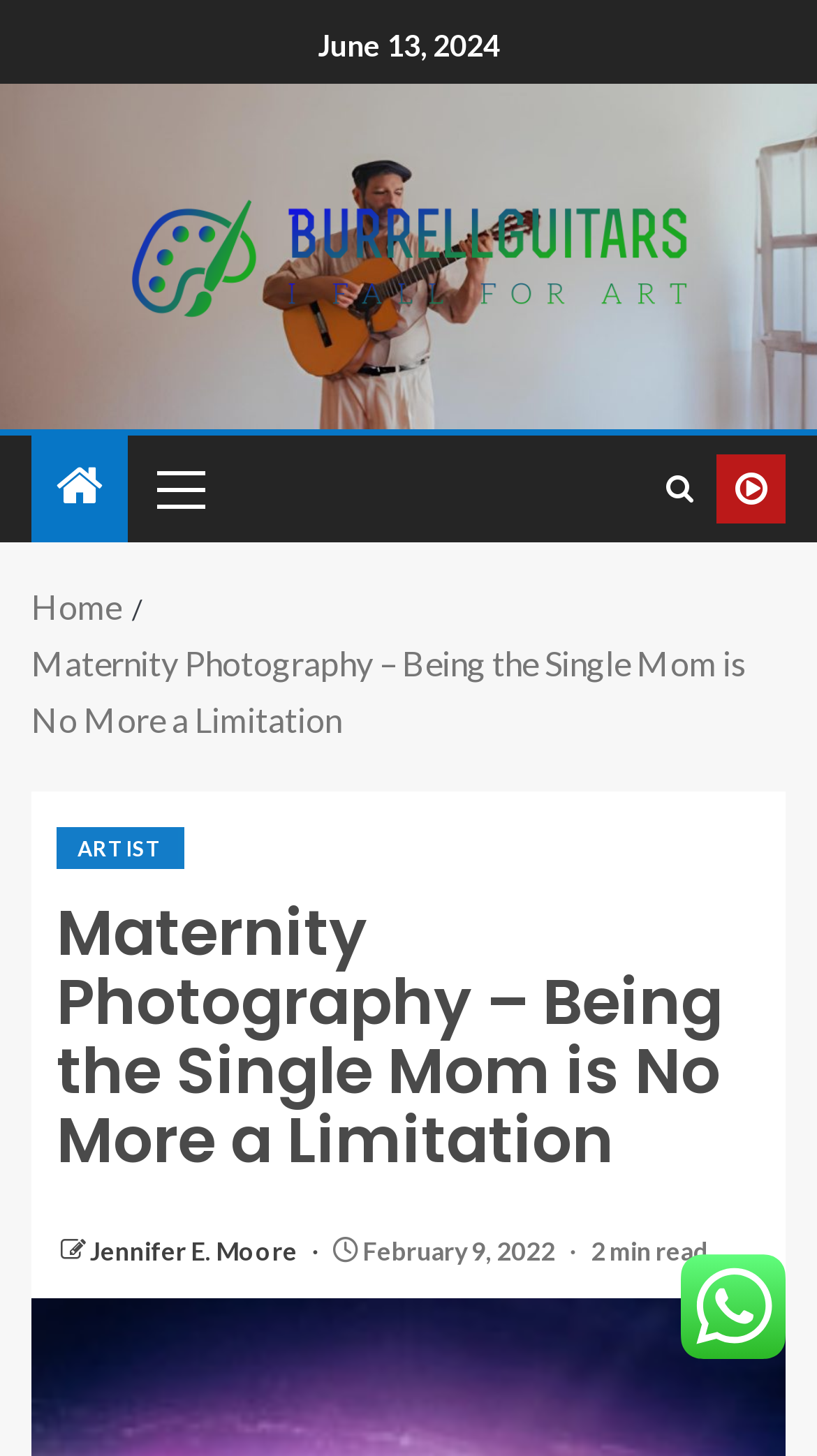What is the estimated reading time?
Please answer the question with a detailed and comprehensive explanation.

I found the text '2 min read' in the article section, which indicates the estimated time it takes to read the content.